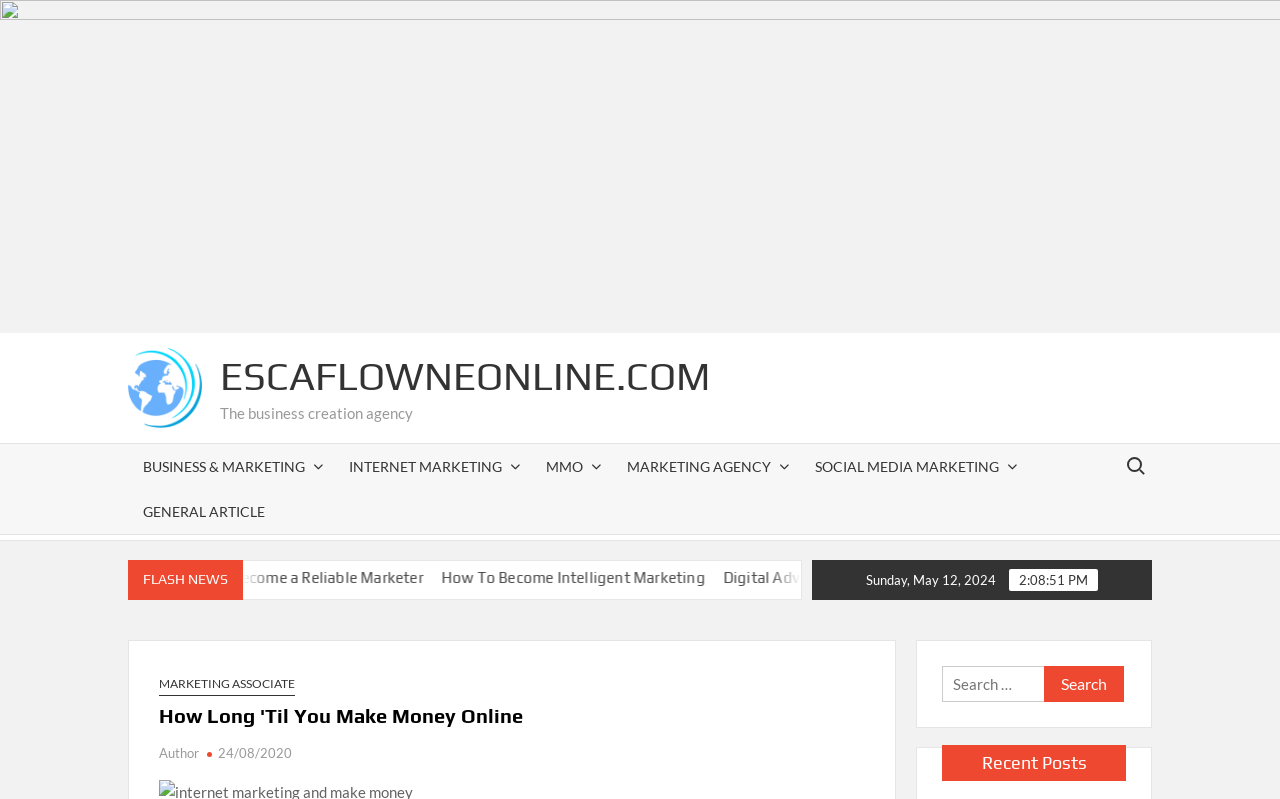Bounding box coordinates should be provided in the format (top-left x, top-left y, bottom-right x, bottom-right y) with all values between 0 and 1. Identify the bounding box for this UI element: Social Media Marketing

[0.625, 0.556, 0.804, 0.612]